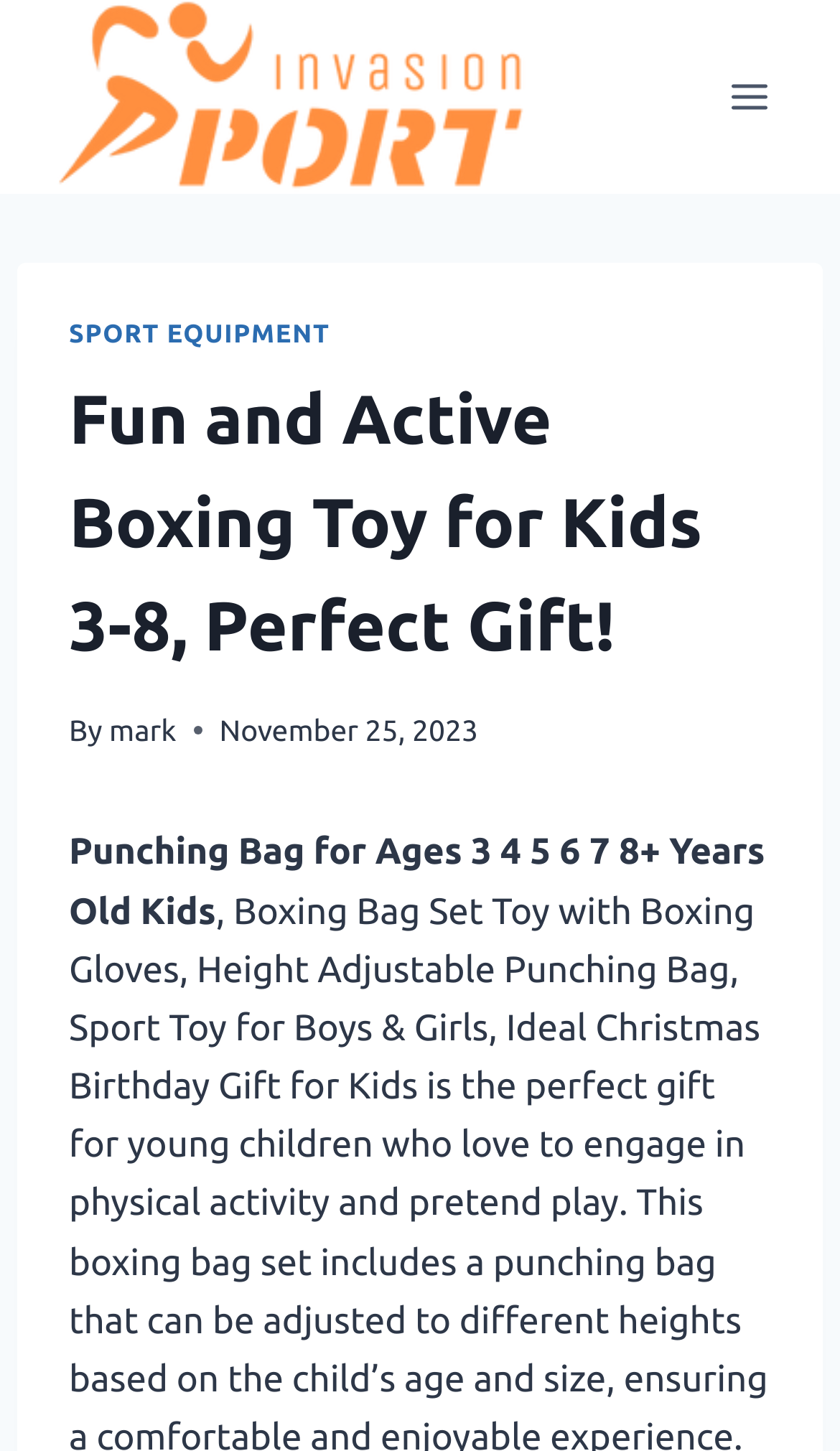When was the content published?
Can you provide a detailed and comprehensive answer to the question?

I found the time element with the text 'November 25, 2023' on the webpage, which indicates the publication date of the content.